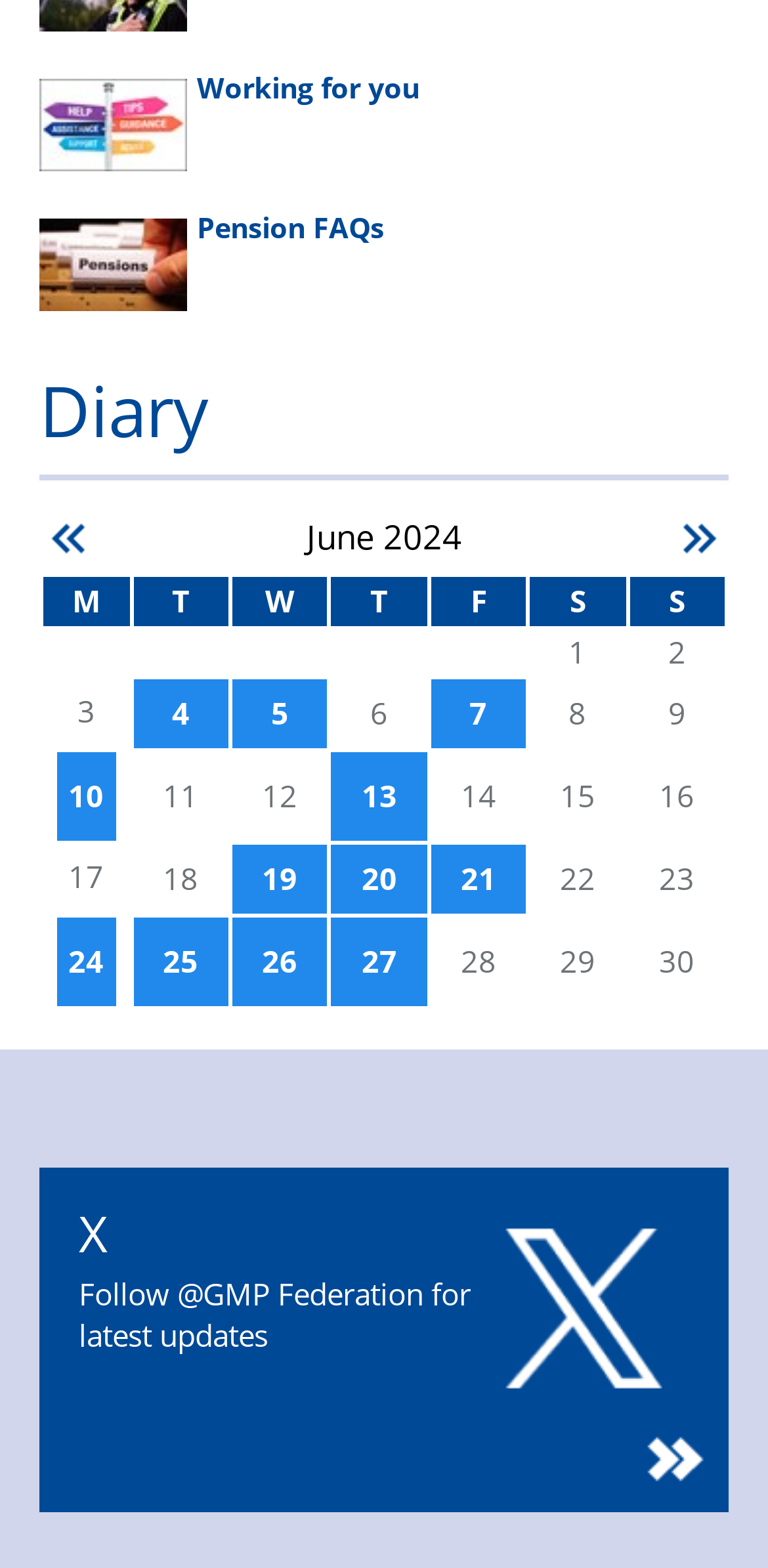Pinpoint the bounding box coordinates for the area that should be clicked to perform the following instruction: "Click on 'Working for you'".

[0.051, 0.044, 0.546, 0.109]